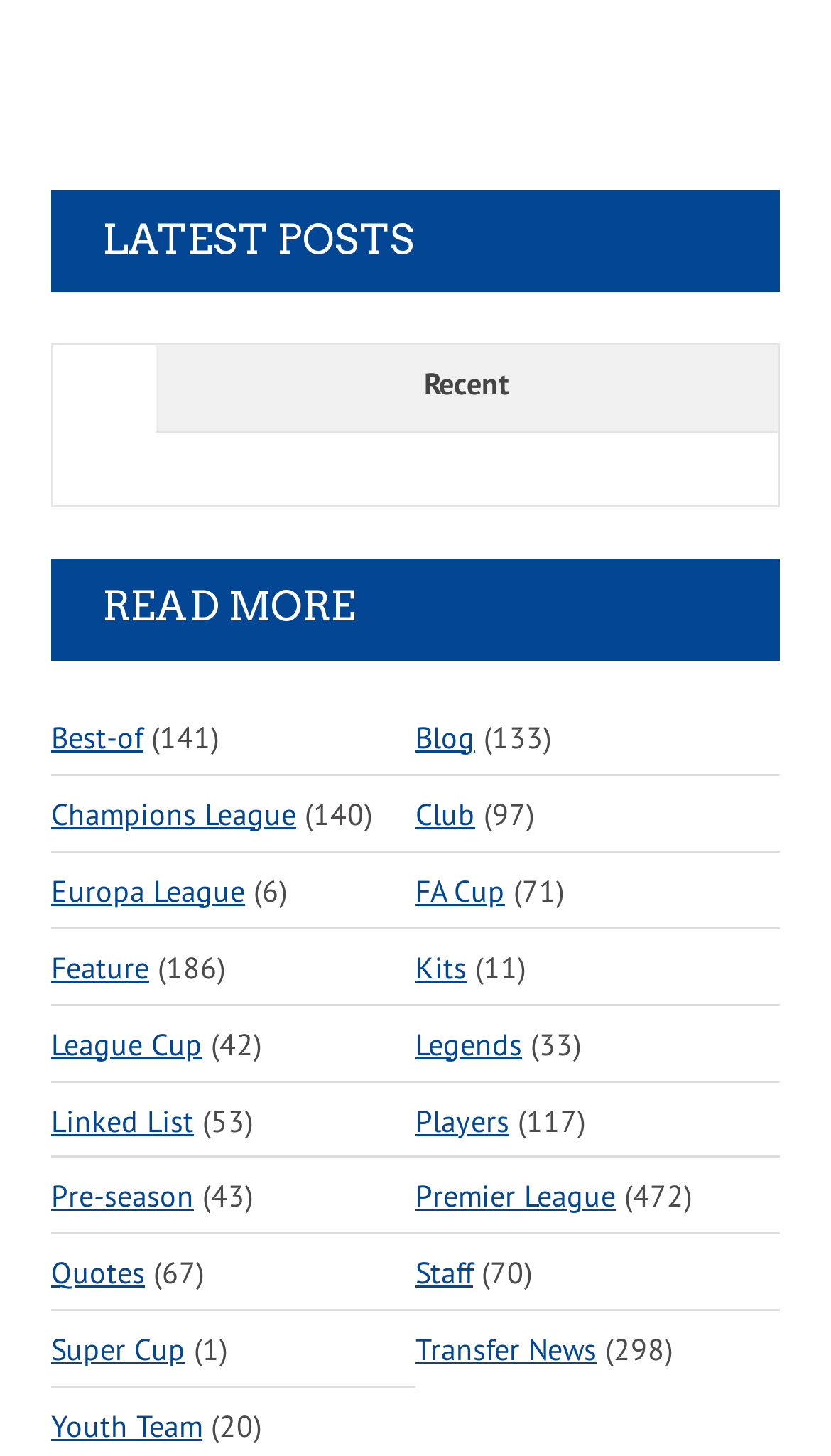Identify the bounding box coordinates of the area that should be clicked in order to complete the given instruction: "Explore the Legends page". The bounding box coordinates should be four float numbers between 0 and 1, i.e., [left, top, right, bottom].

[0.5, 0.69, 0.628, 0.743]